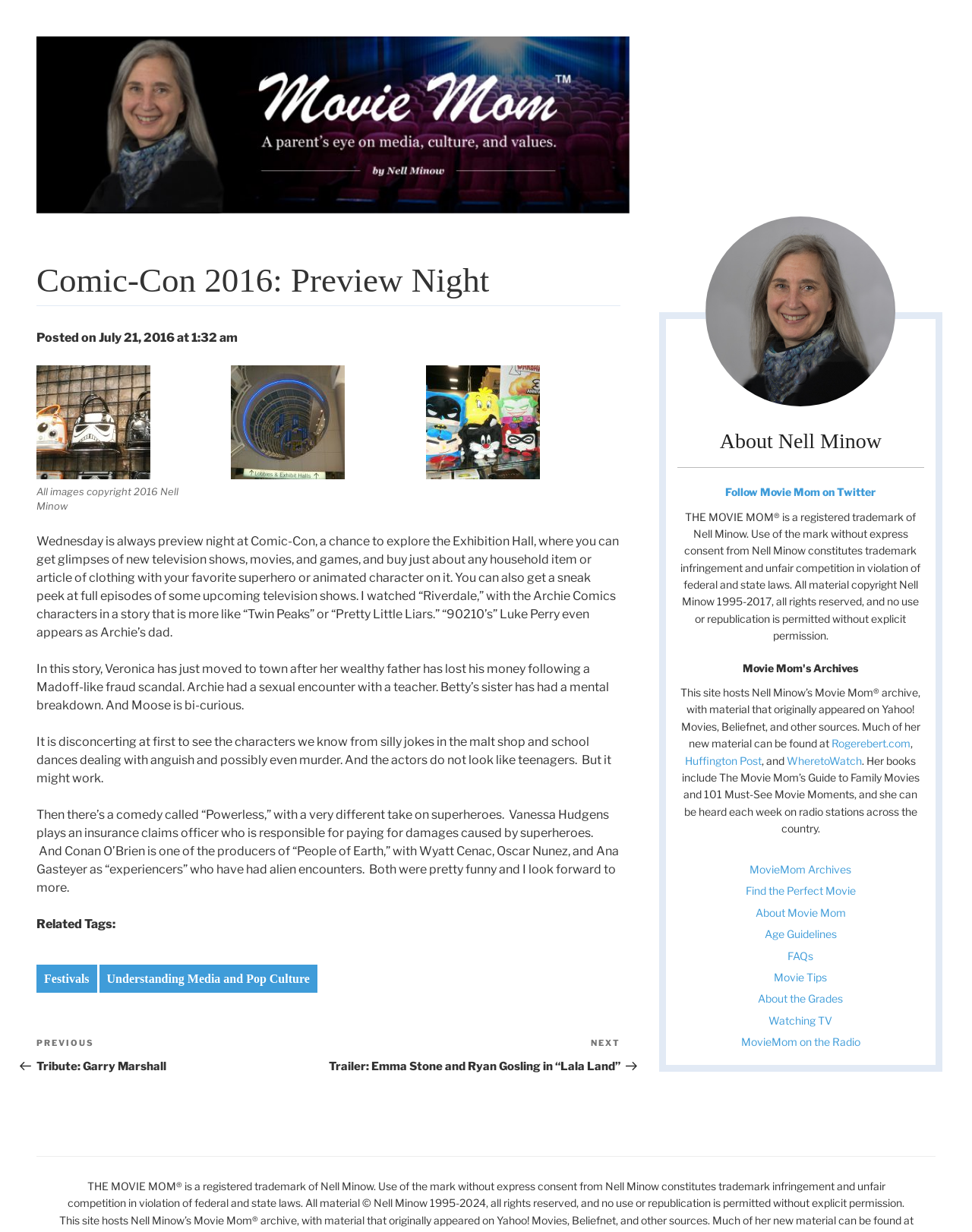Identify the bounding box coordinates of the region I need to click to complete this instruction: "Follow Movie Mom on Twitter".

[0.697, 0.393, 0.951, 0.407]